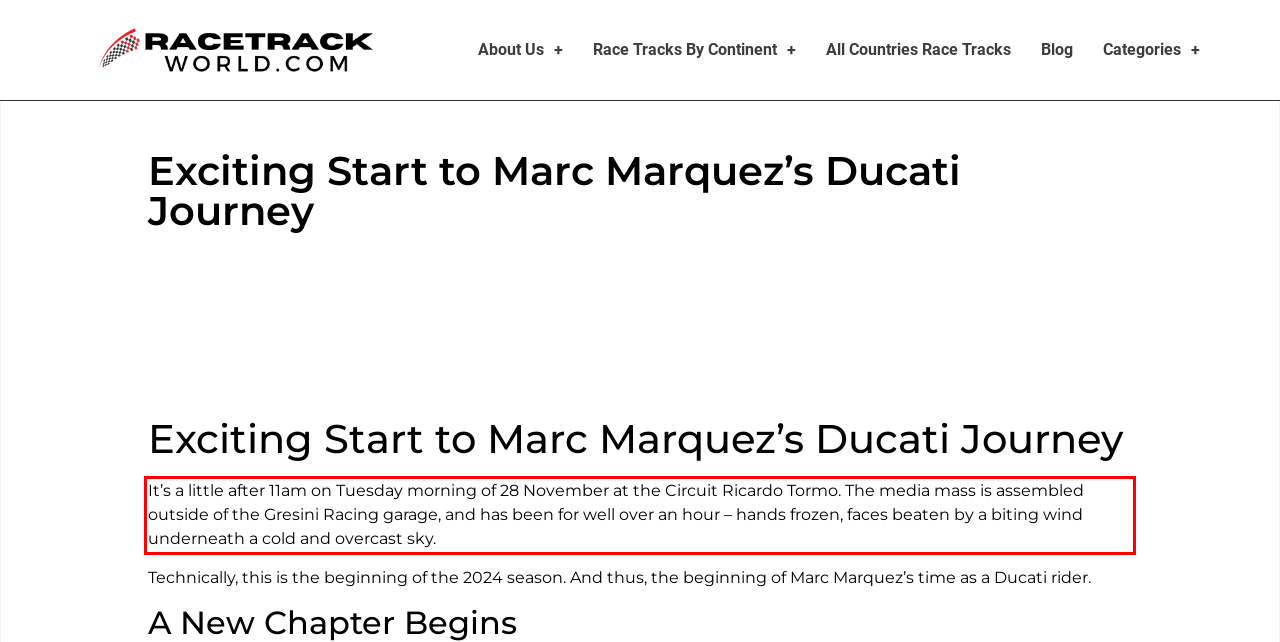You have a webpage screenshot with a red rectangle surrounding a UI element. Extract the text content from within this red bounding box.

It’s a little after 11am on Tuesday morning of 28 November at the Circuit Ricardo Tormo. The media mass is assembled outside of the Gresini Racing garage, and has been for well over an hour – hands frozen, faces beaten by a biting wind underneath a cold and overcast sky.